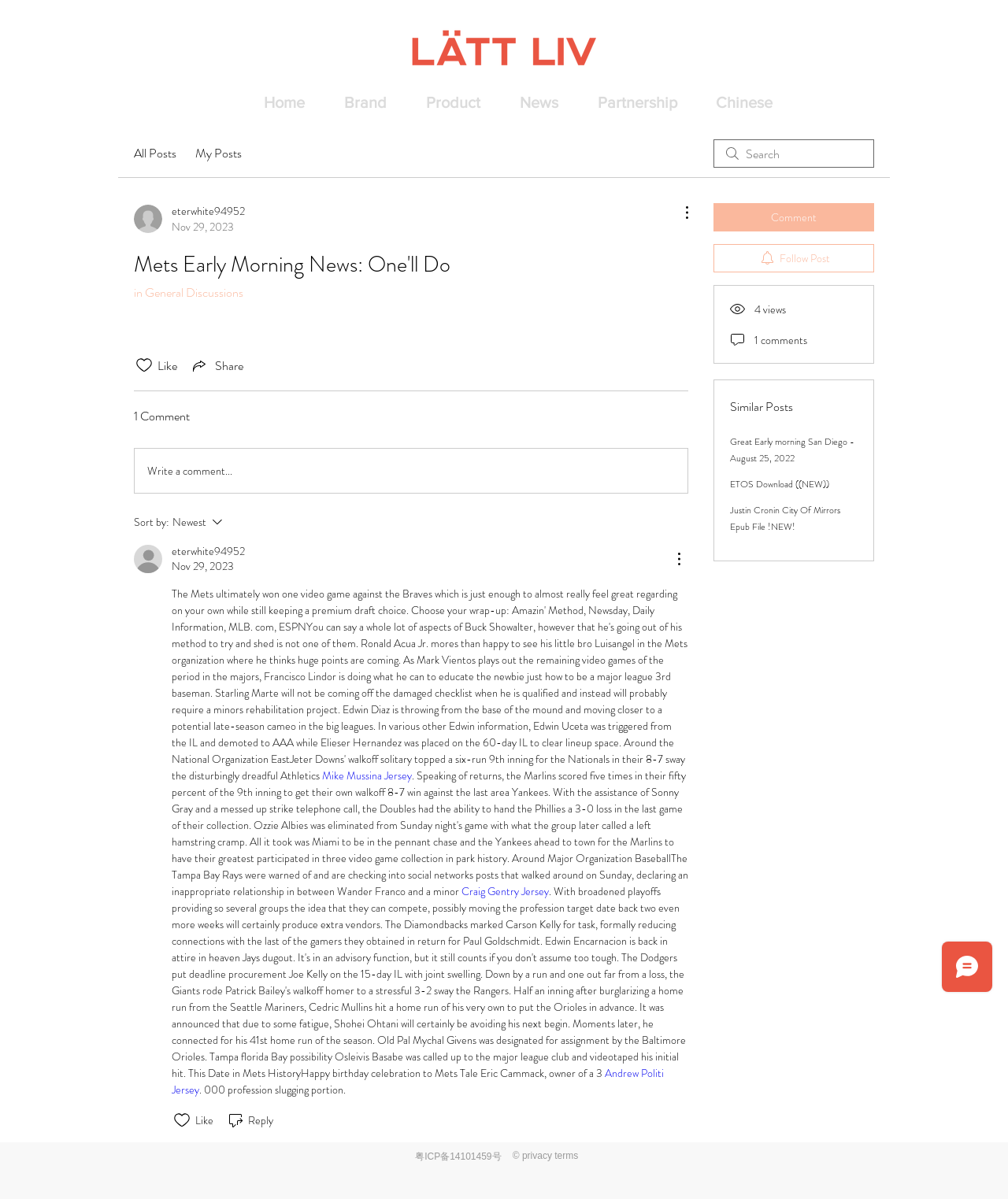What is the purpose of the button with the 'More Actions' label?
Kindly give a detailed and elaborate answer to the question.

The button with the 'More Actions' label has a 'hasPopup' property set to 'menu' and an 'expanded' property set to 'False', which suggests that it is a dropdown menu button that shows more actions when clicked.